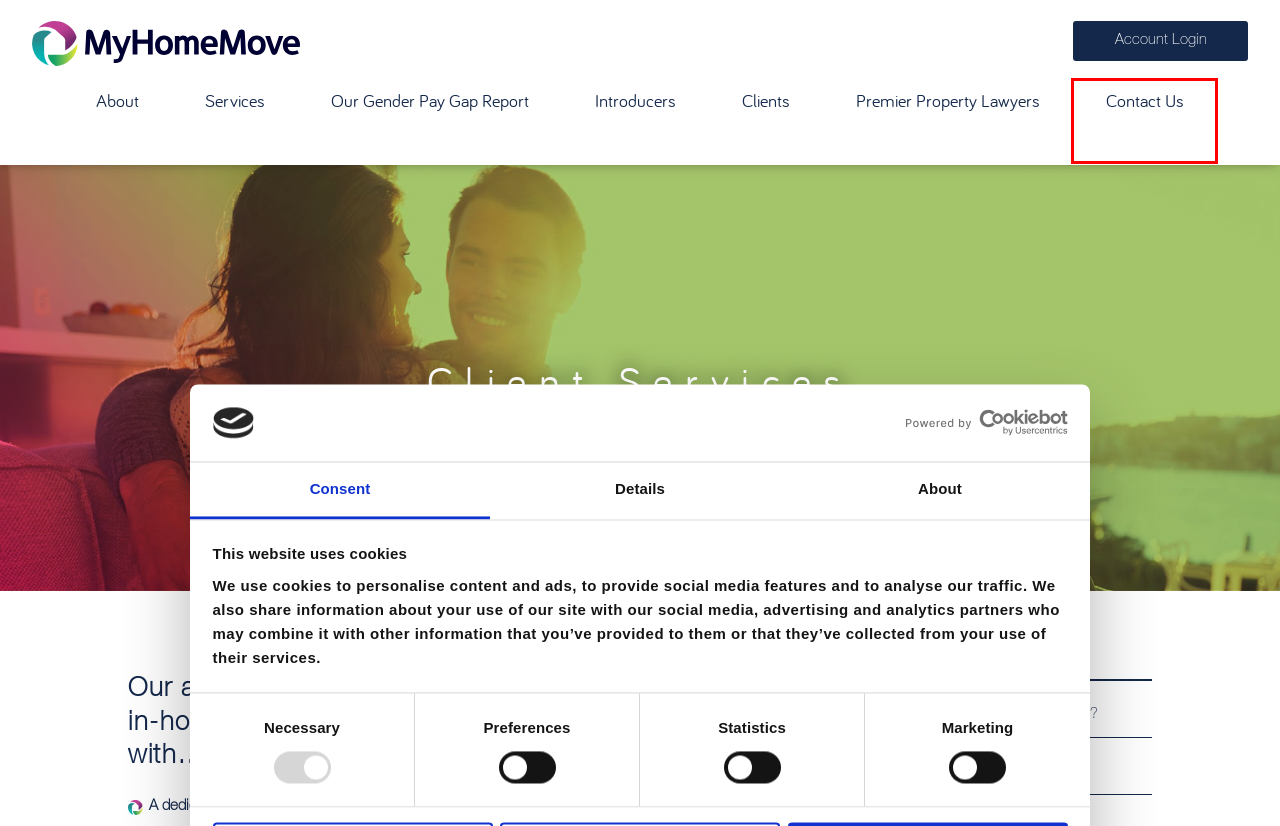With the provided screenshot showing a webpage and a red bounding box, determine which webpage description best fits the new page that appears after clicking the element inside the red box. Here are the options:
A. What is Conveyancing? – My Home Move
B. Cookie Consent Solution by Cookiebot™ | Start Your Free Trial
C. Our Story – My Home Move
D. Our Gender Pay Gap Report – My Home Move
E. Our Partners – My Home Move
F. Our Services – My Home Move
G. Our-in-house Law Firm – My Home Move
H. Contact Us – My Home Move

H